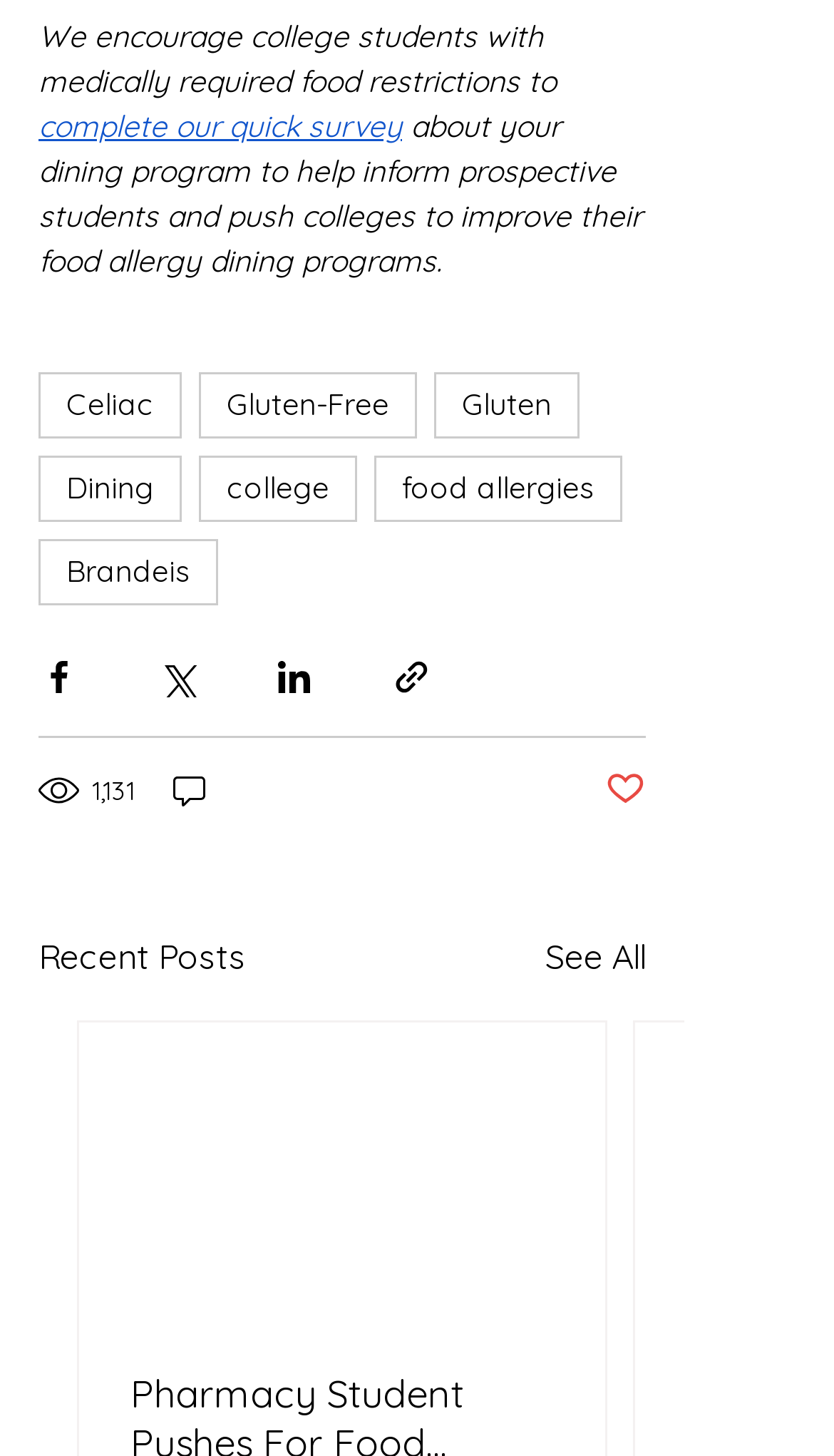How many social media sharing options are available?
Look at the image and respond with a one-word or short phrase answer.

4